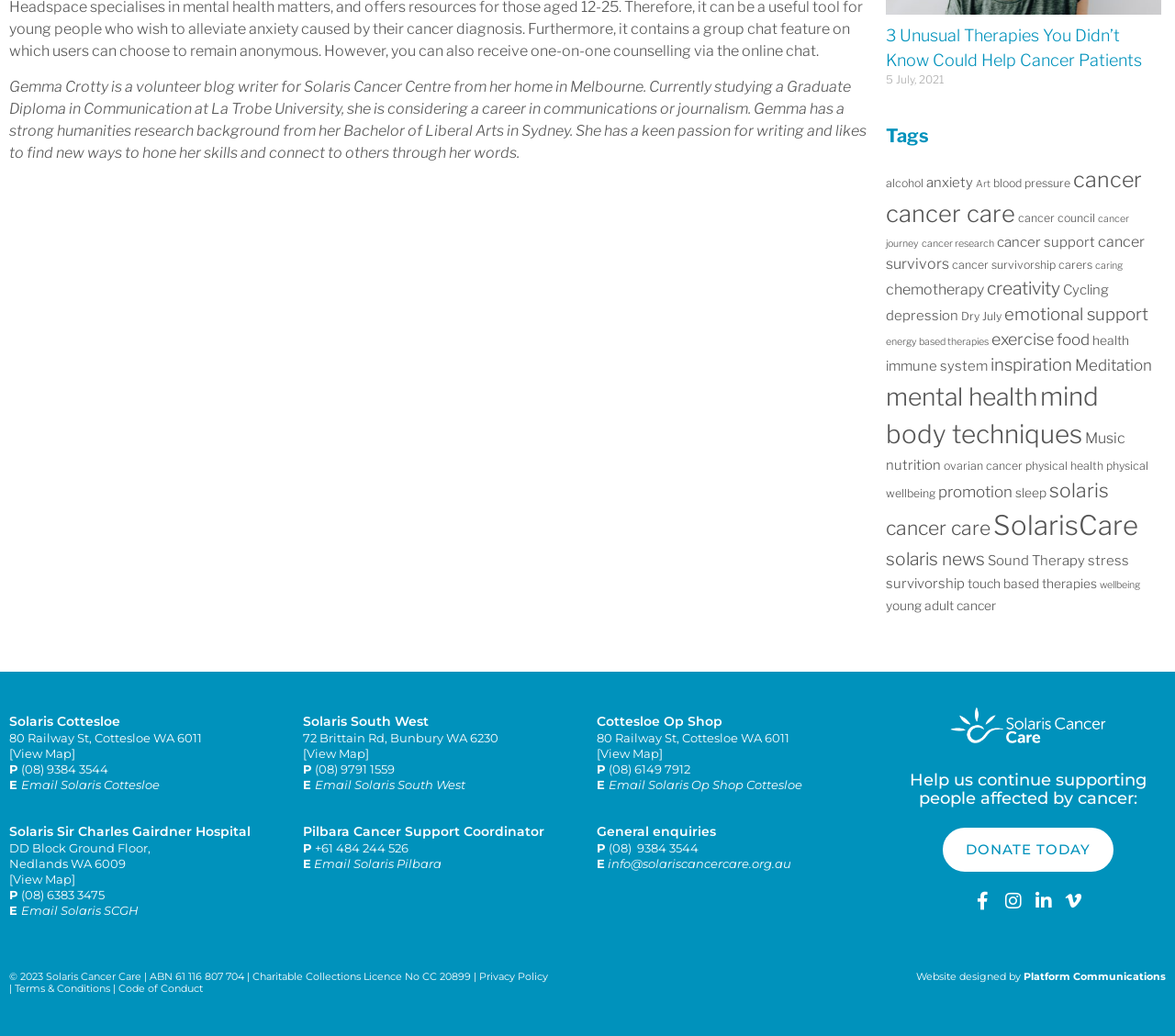Determine the bounding box coordinates of the target area to click to execute the following instruction: "Get the contact information of Pilbara Cancer Support Coordinator."

[0.266, 0.811, 0.35, 0.825]